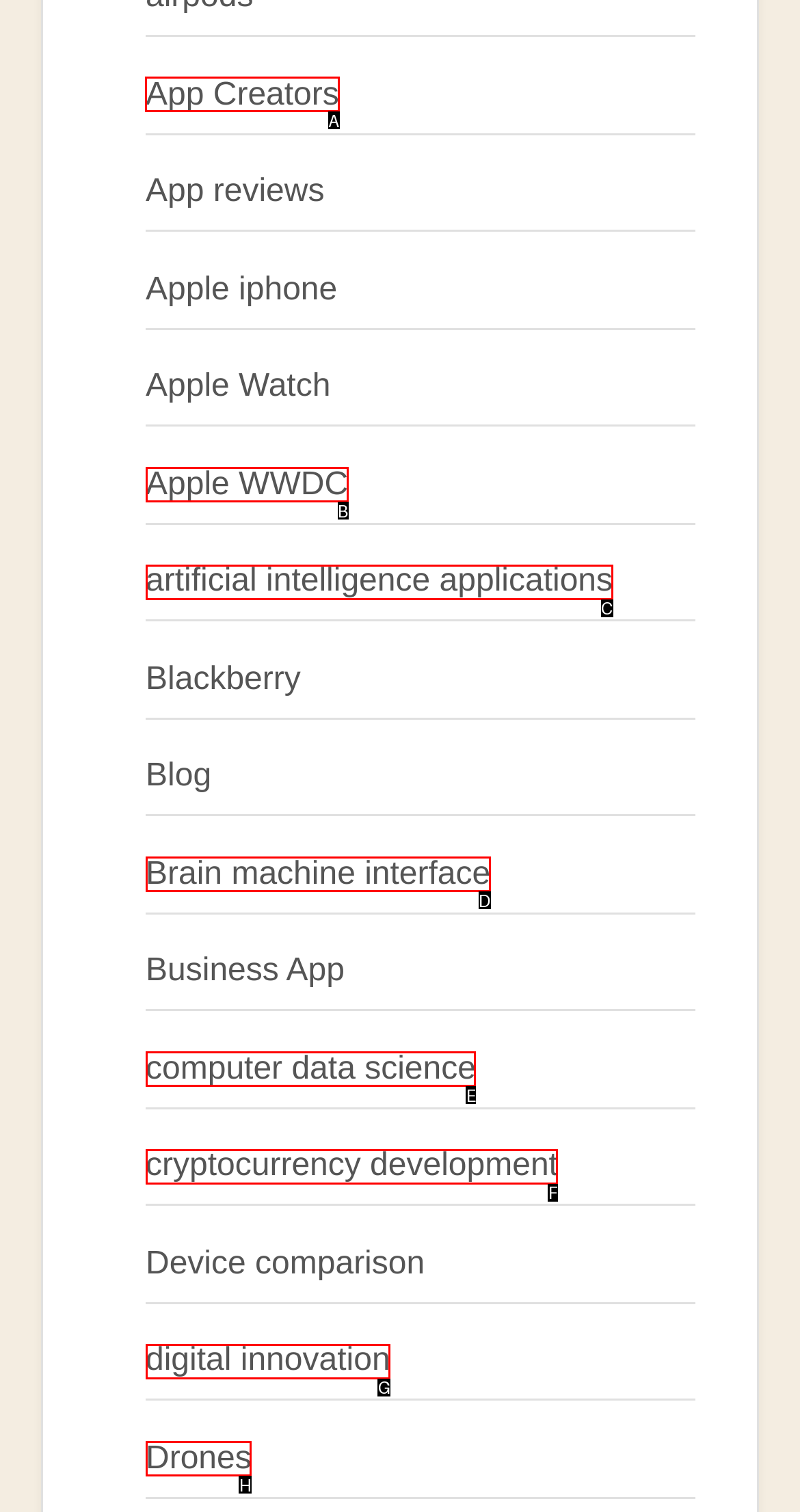Identify the letter of the option to click in order to View App Creators. Answer with the letter directly.

A